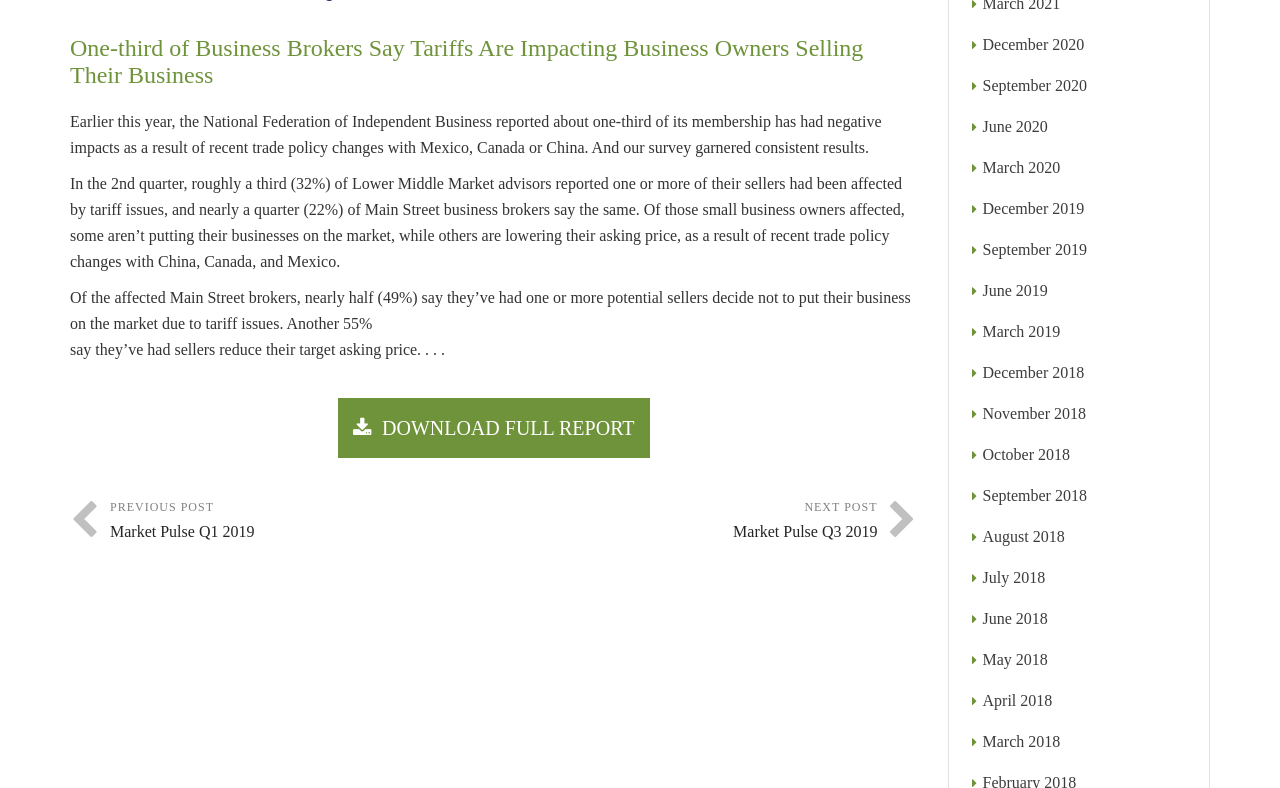Show the bounding box coordinates for the element that needs to be clicked to execute the following instruction: "Go to previous post". Provide the coordinates in the form of four float numbers between 0 and 1, i.e., [left, top, right, bottom].

[0.055, 0.632, 0.386, 0.692]